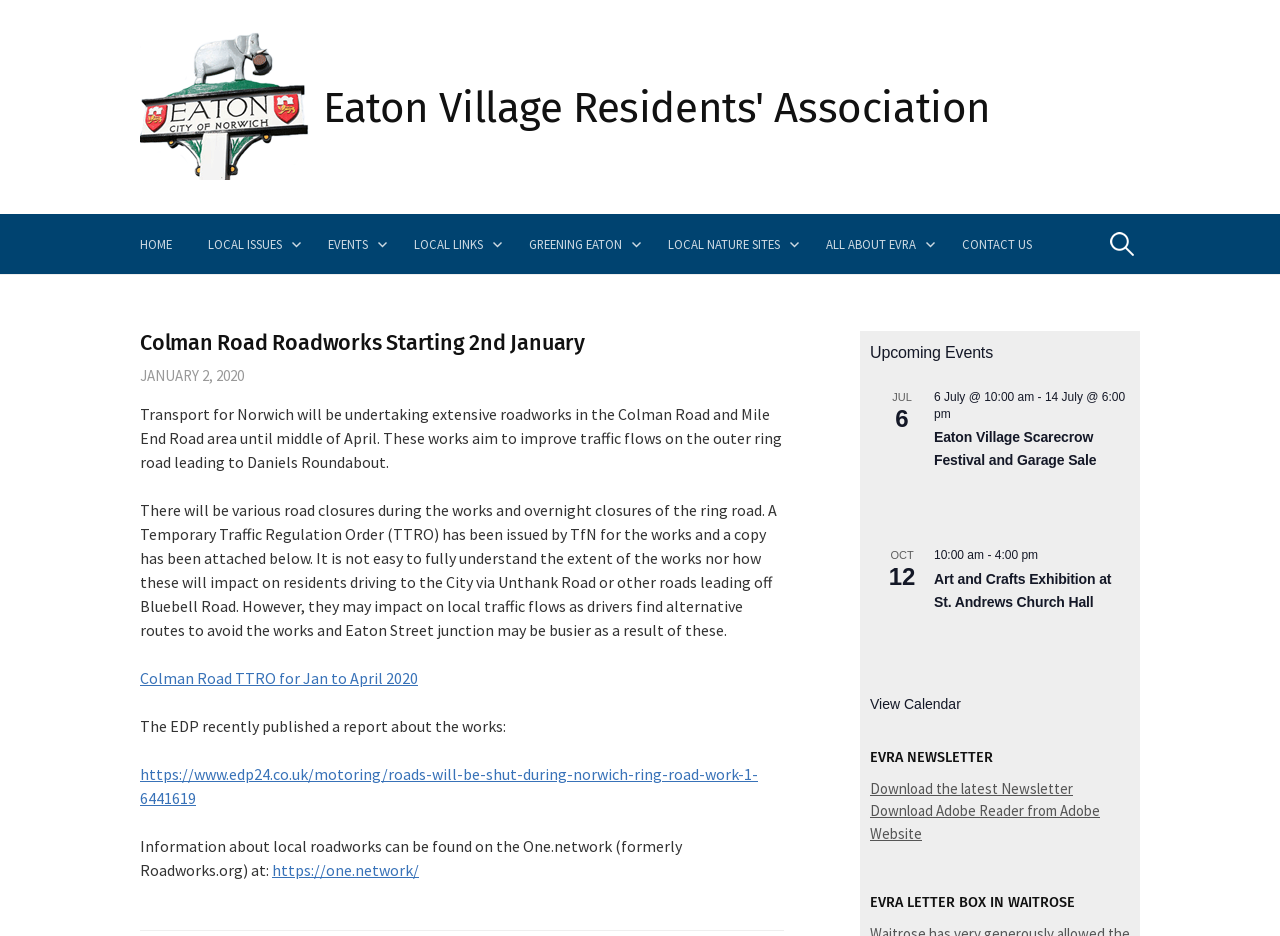Find the bounding box coordinates of the clickable area required to complete the following action: "Read about Colman Road Roadworks".

[0.109, 0.354, 0.612, 0.995]